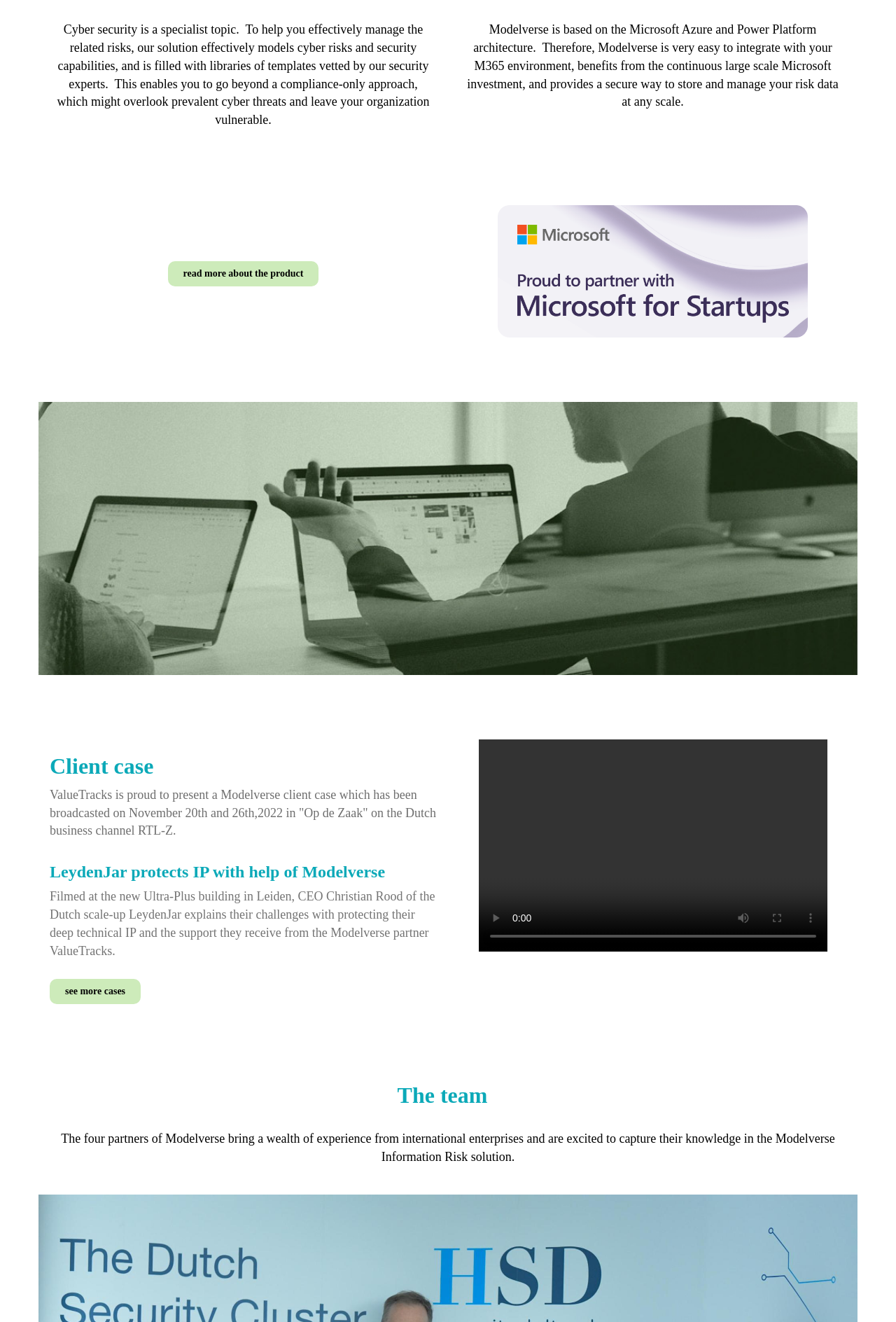What is the topic of the solution provided by Modelverse?
Based on the image, give a one-word or short phrase answer.

Cyber security